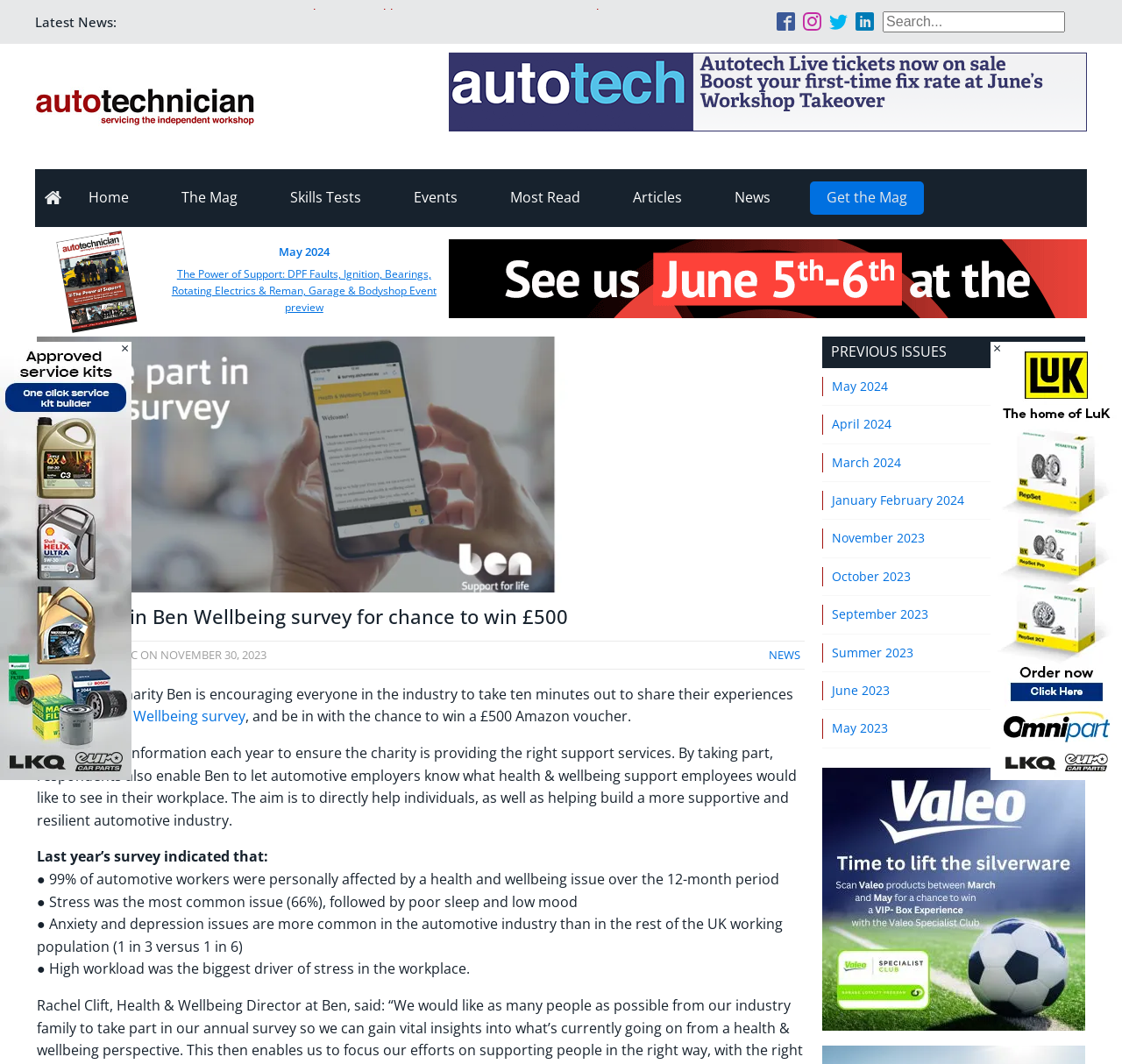What is the text of the webpage's headline?

Take part in Ben Wellbeing survey for chance to win £500